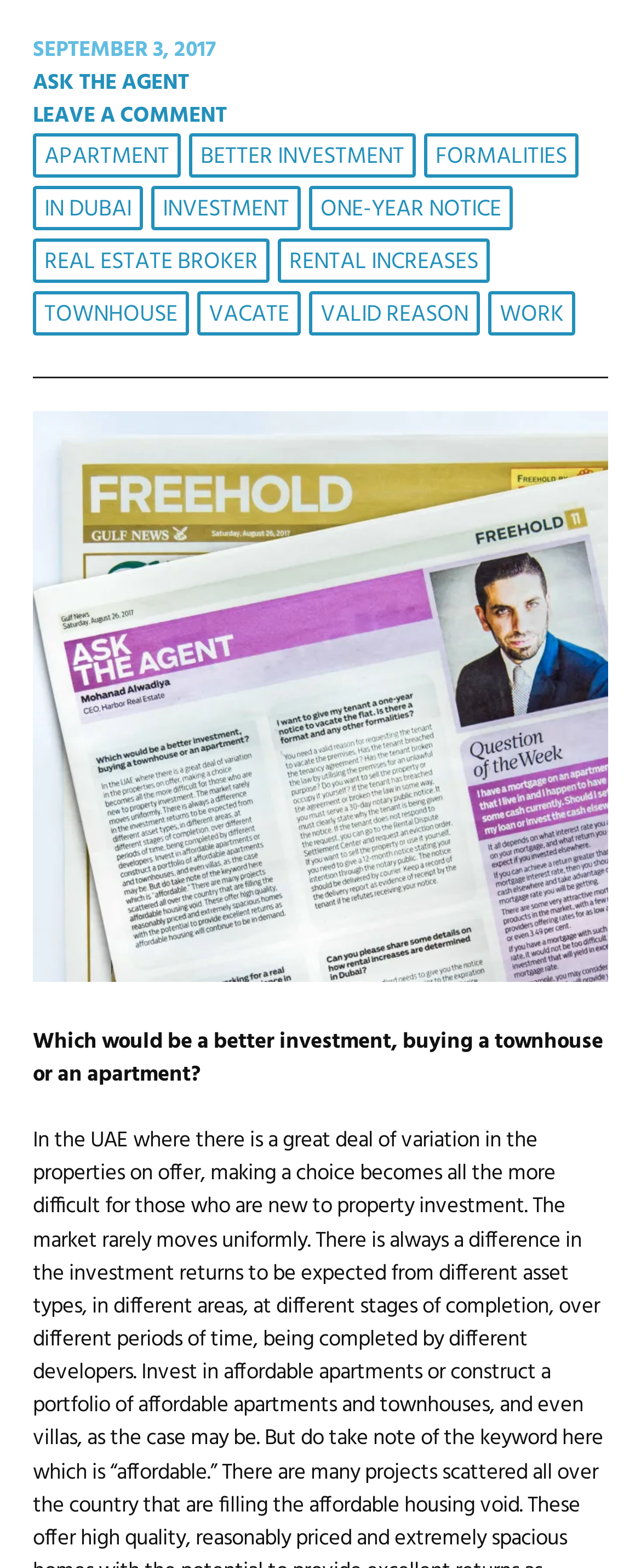Identify and provide the bounding box coordinates of the UI element described: "rental increases". The coordinates should be formatted as [left, top, right, bottom], with each number being a float between 0 and 1.

[0.433, 0.152, 0.764, 0.181]